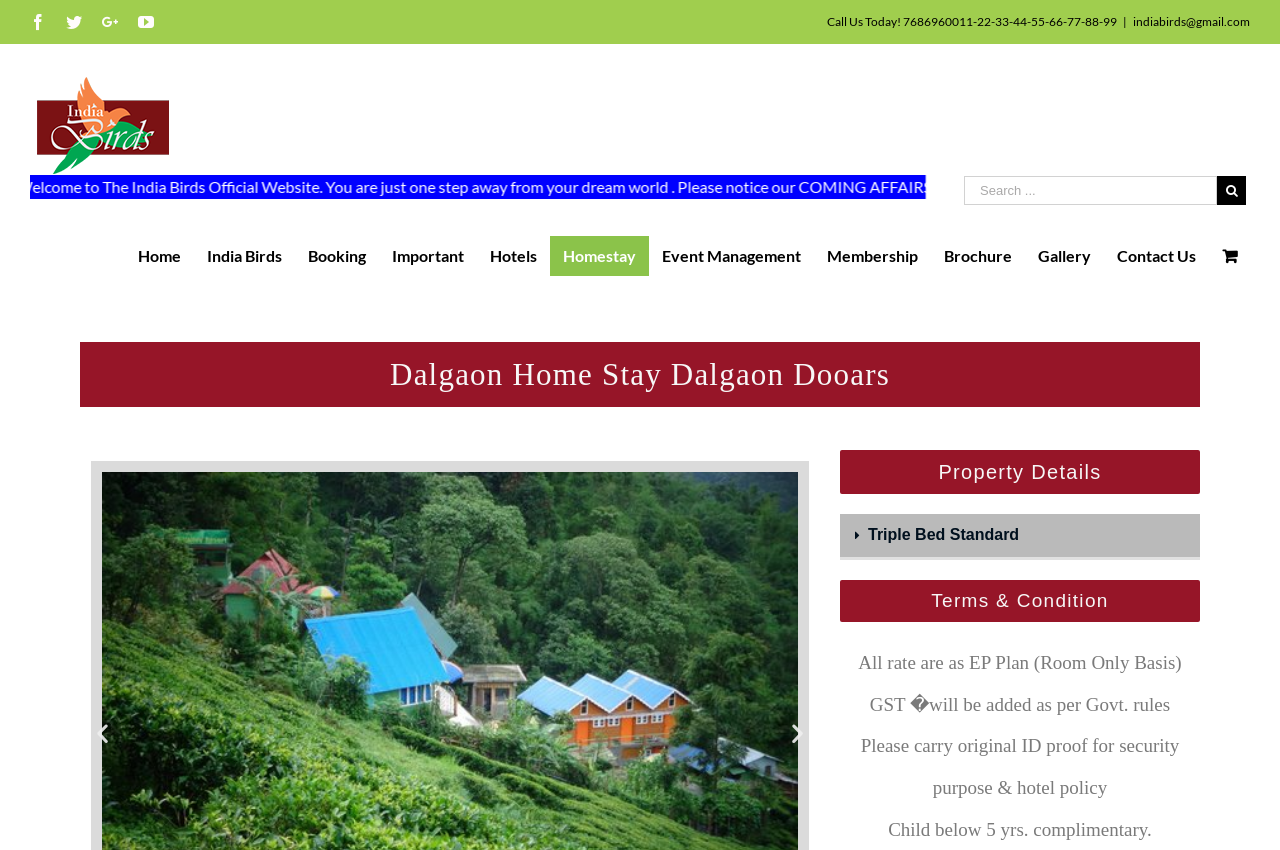Given the description Triple Bed Standard, predict the bounding box coordinates of the UI element. Ensure the coordinates are in the format (top-left x, top-left y, bottom-right x, bottom-right y) and all values are between 0 and 1.

[0.678, 0.619, 0.796, 0.639]